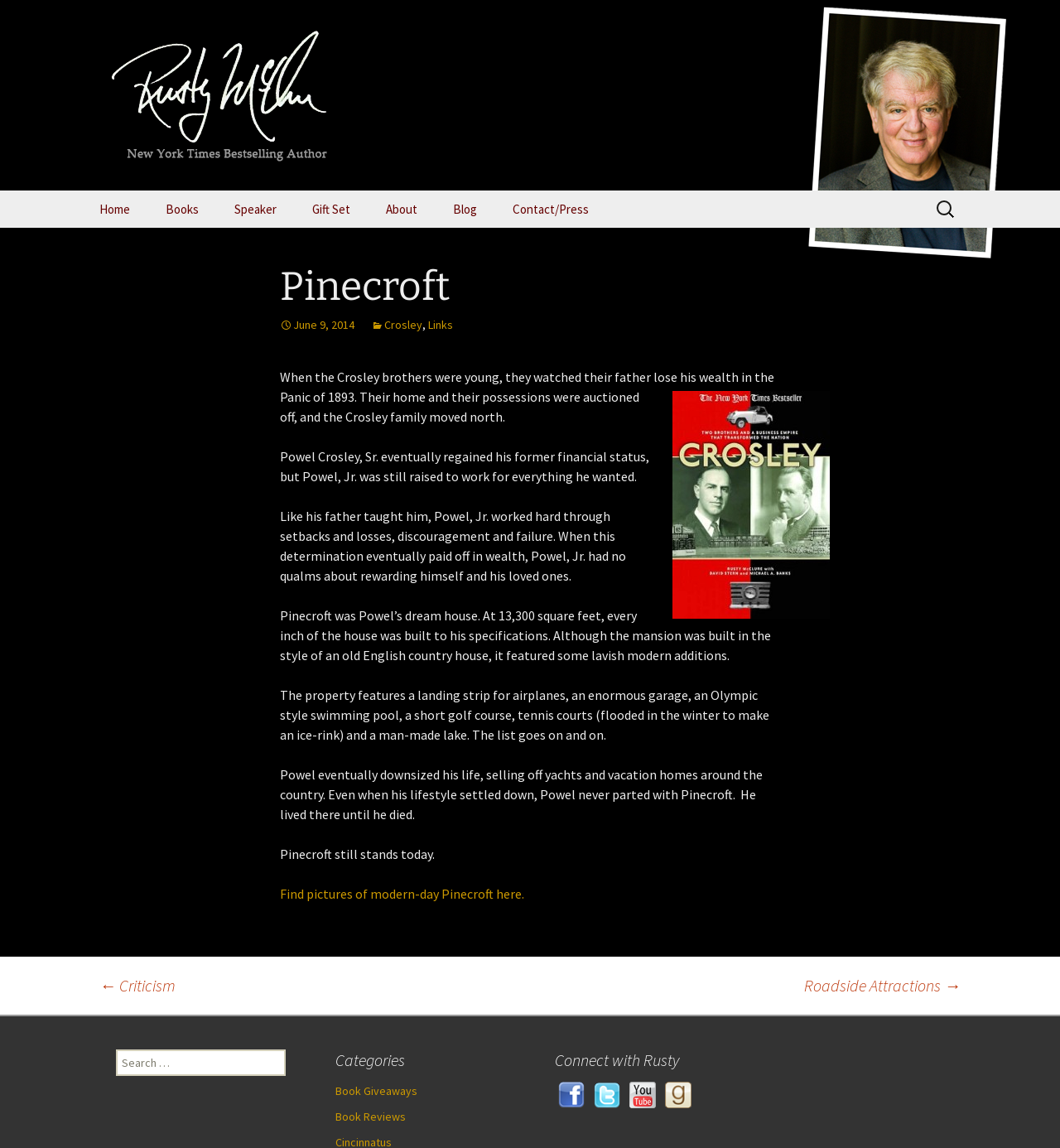Identify and provide the bounding box for the element described by: "Home".

[0.078, 0.166, 0.138, 0.198]